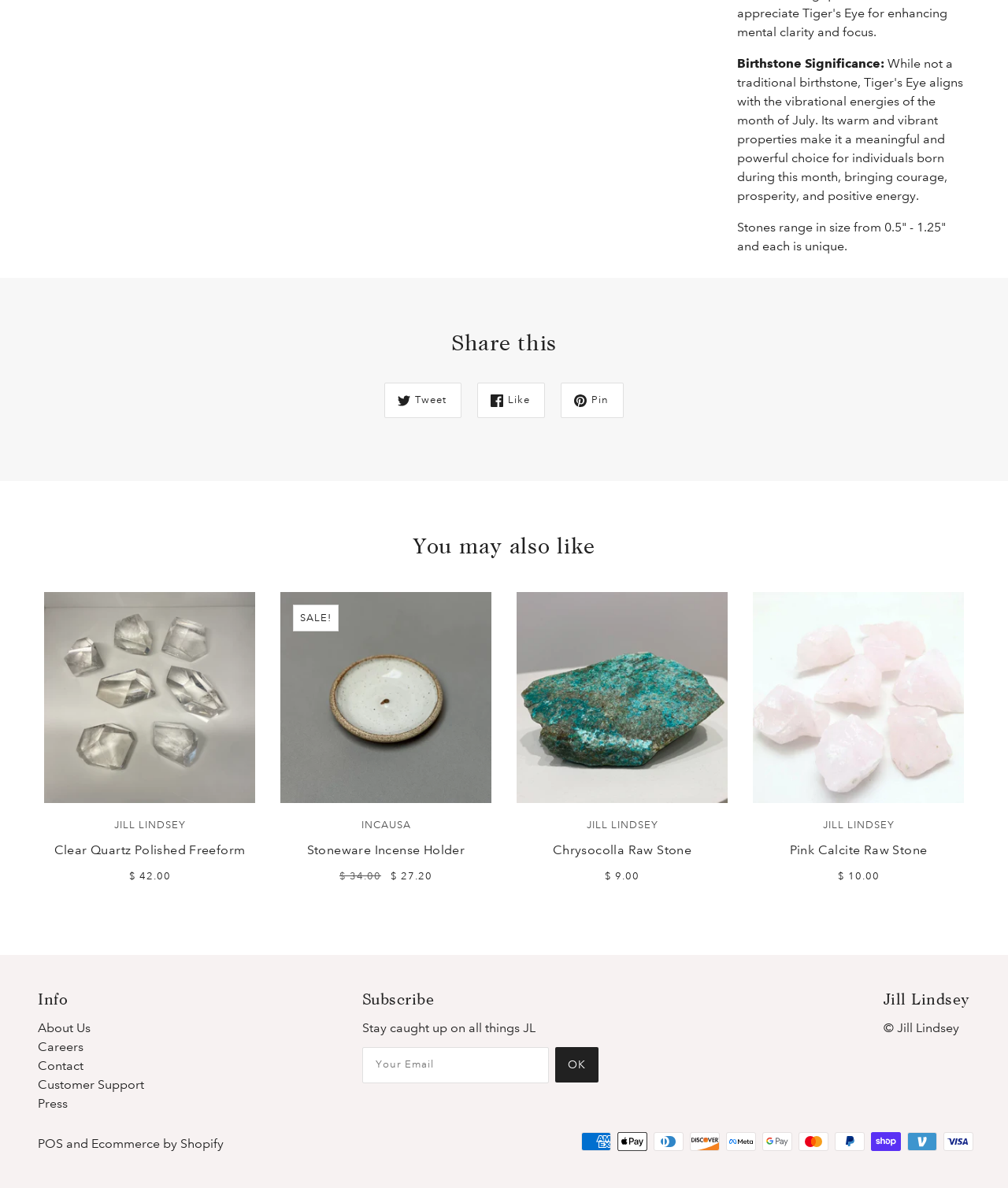Please identify the bounding box coordinates of the element I need to click to follow this instruction: "Pin this".

[0.556, 0.322, 0.619, 0.352]